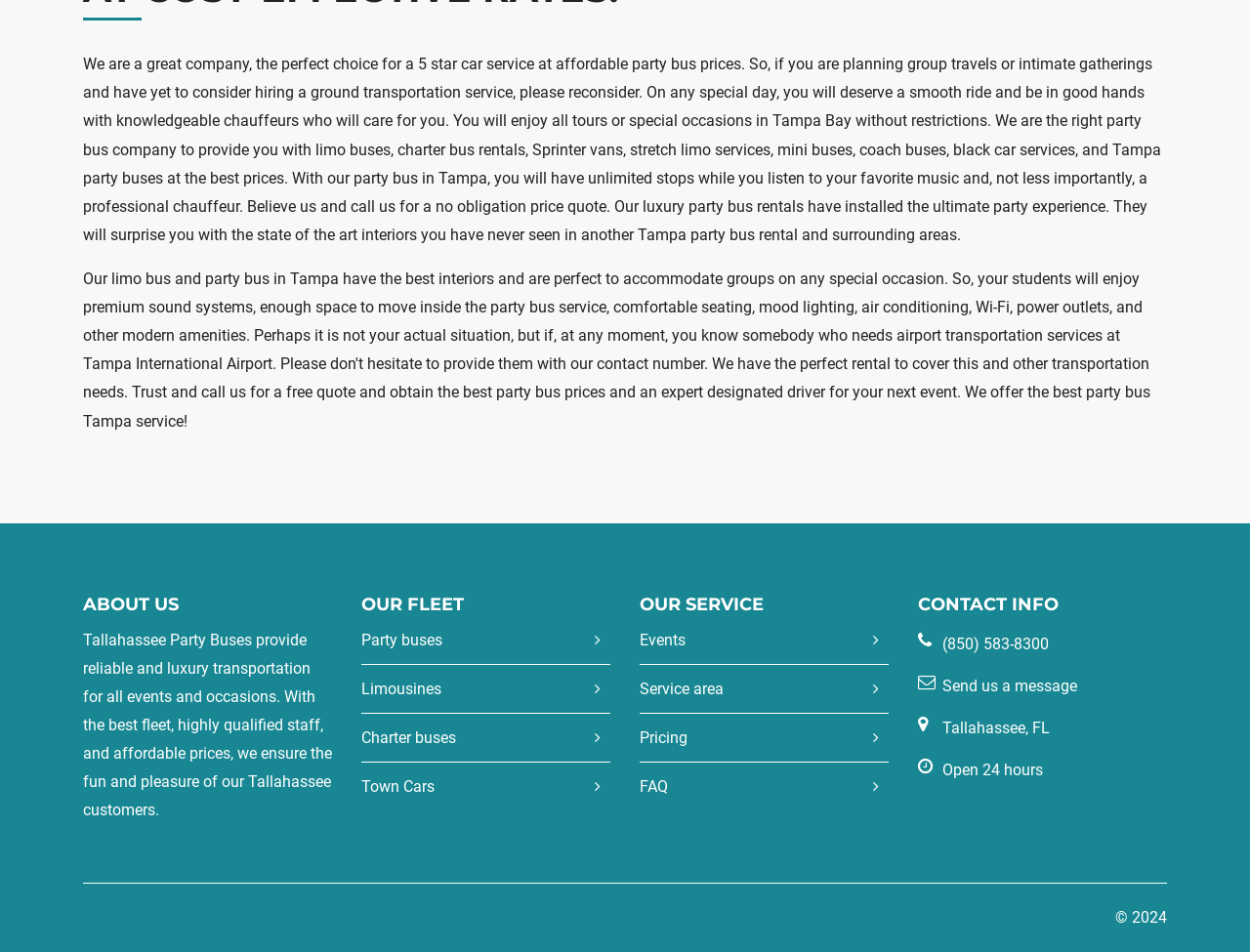Please answer the following query using a single word or phrase: 
What is the location of the company?

Tallahassee, FL